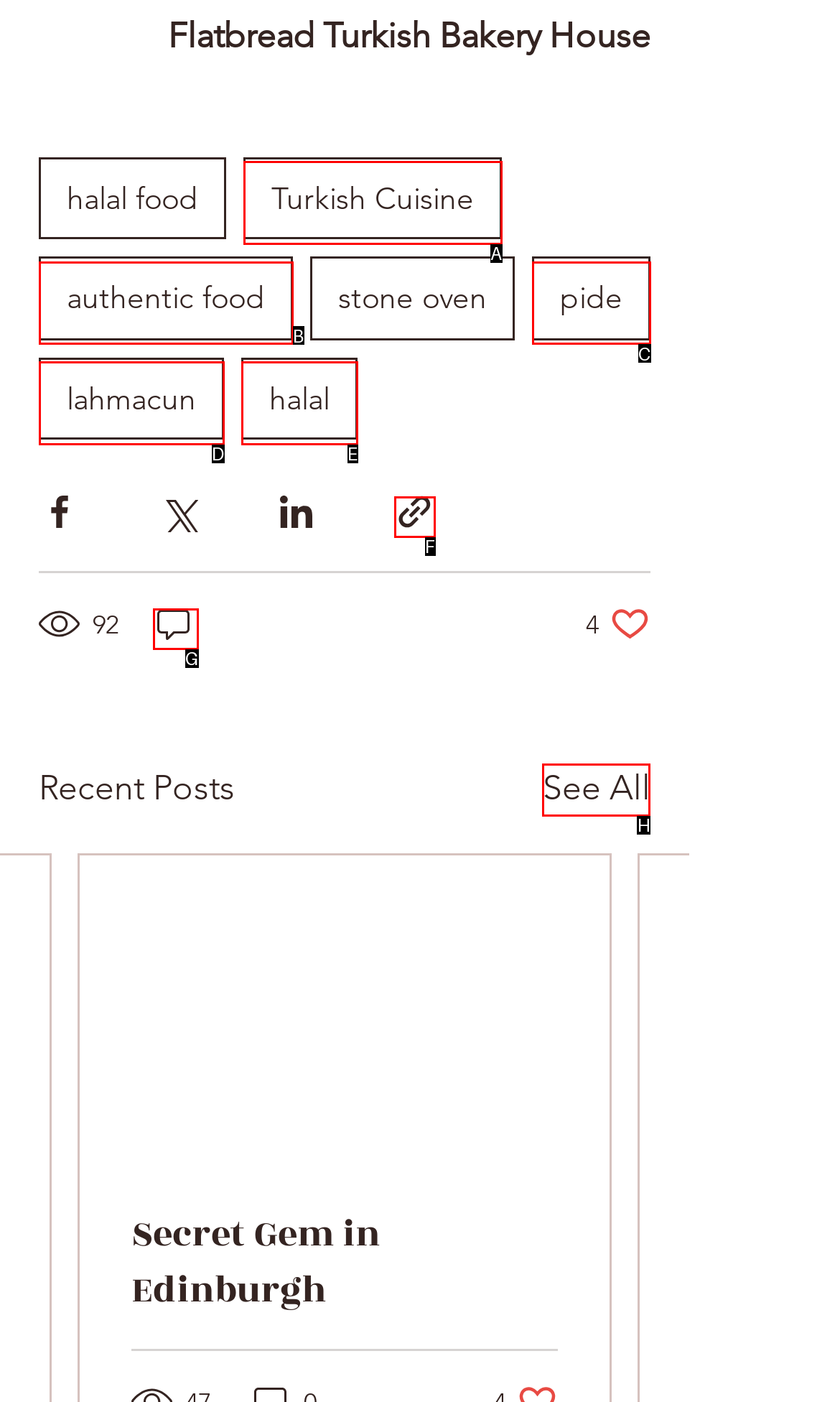Tell me the correct option to click for this task: Click on the 'See All' link
Write down the option's letter from the given choices.

H